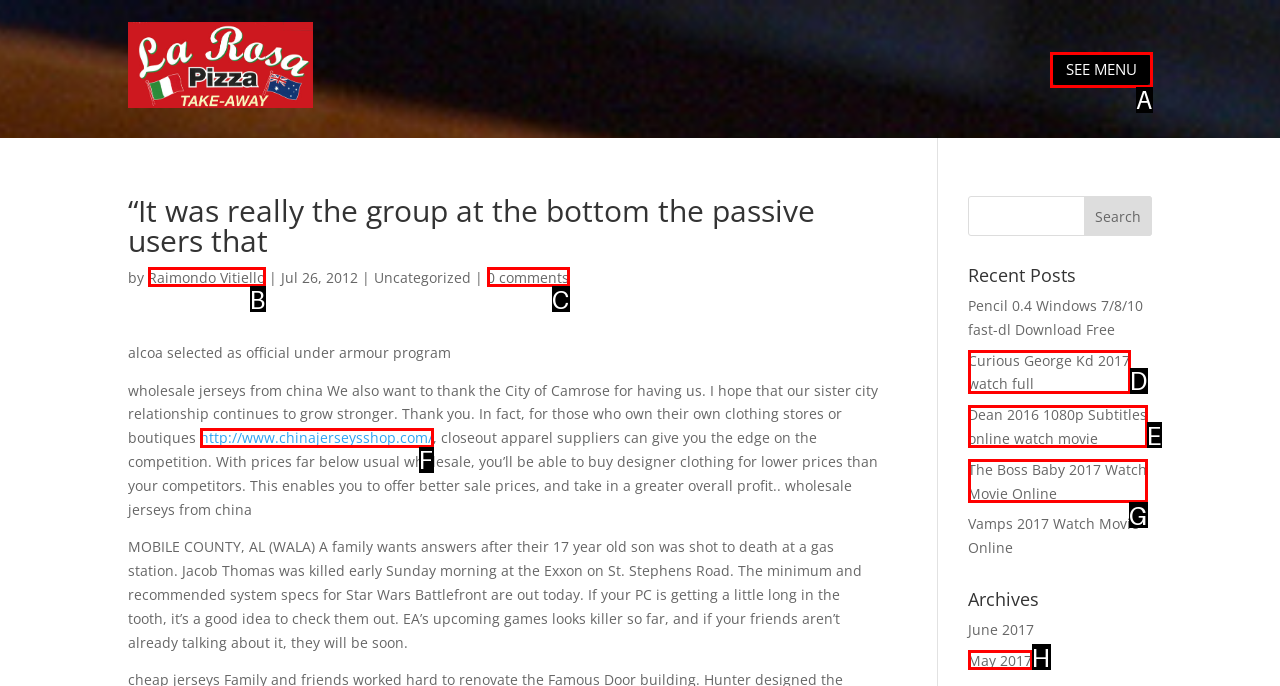For the task: Click SEE MENU, tell me the letter of the option you should click. Answer with the letter alone.

A